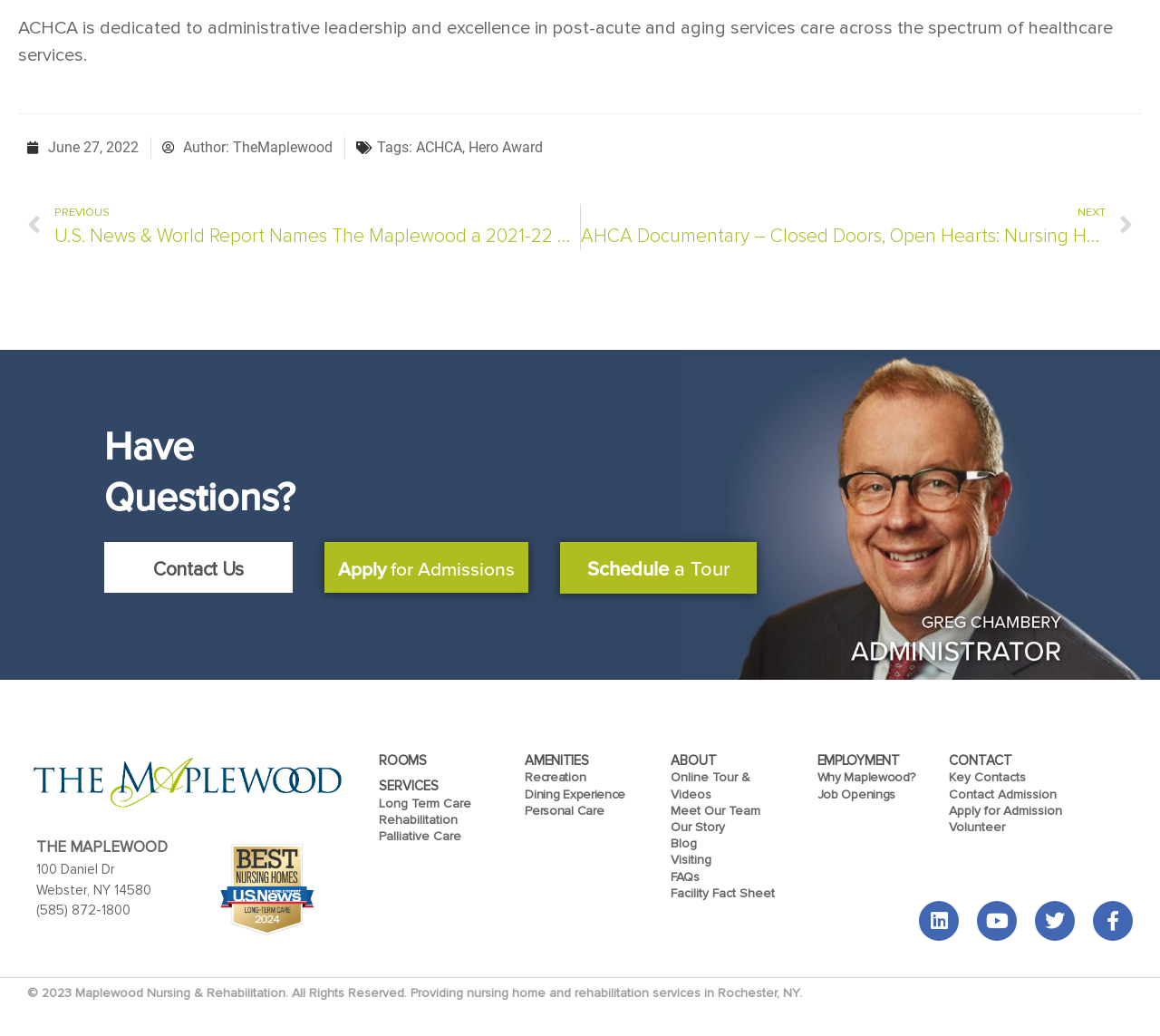What is the phone number of the nursing home?
Provide a one-word or short-phrase answer based on the image.

(585) 872-1800